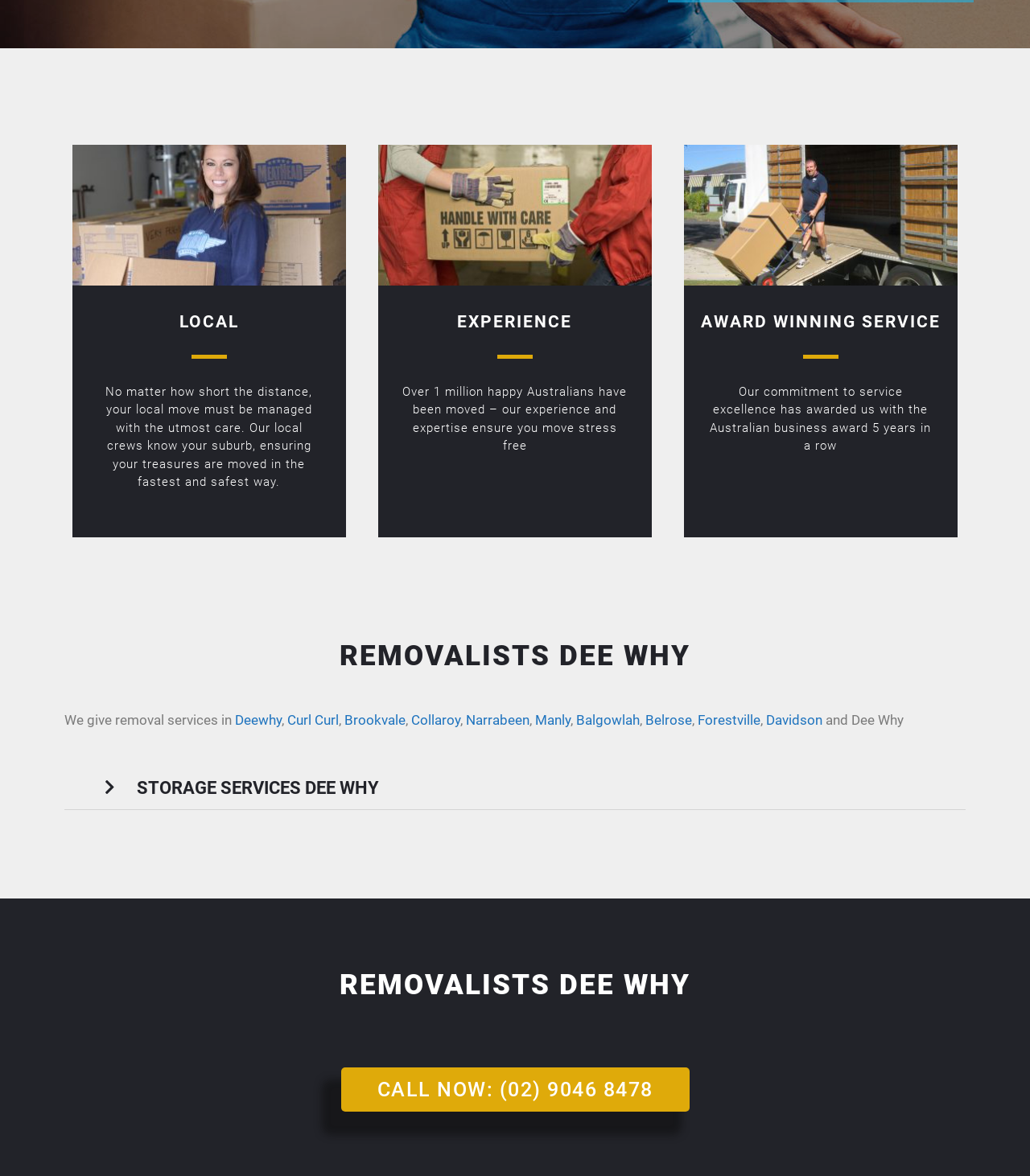Find and provide the bounding box coordinates for the UI element described with: "Curl Curl".

[0.279, 0.606, 0.329, 0.619]